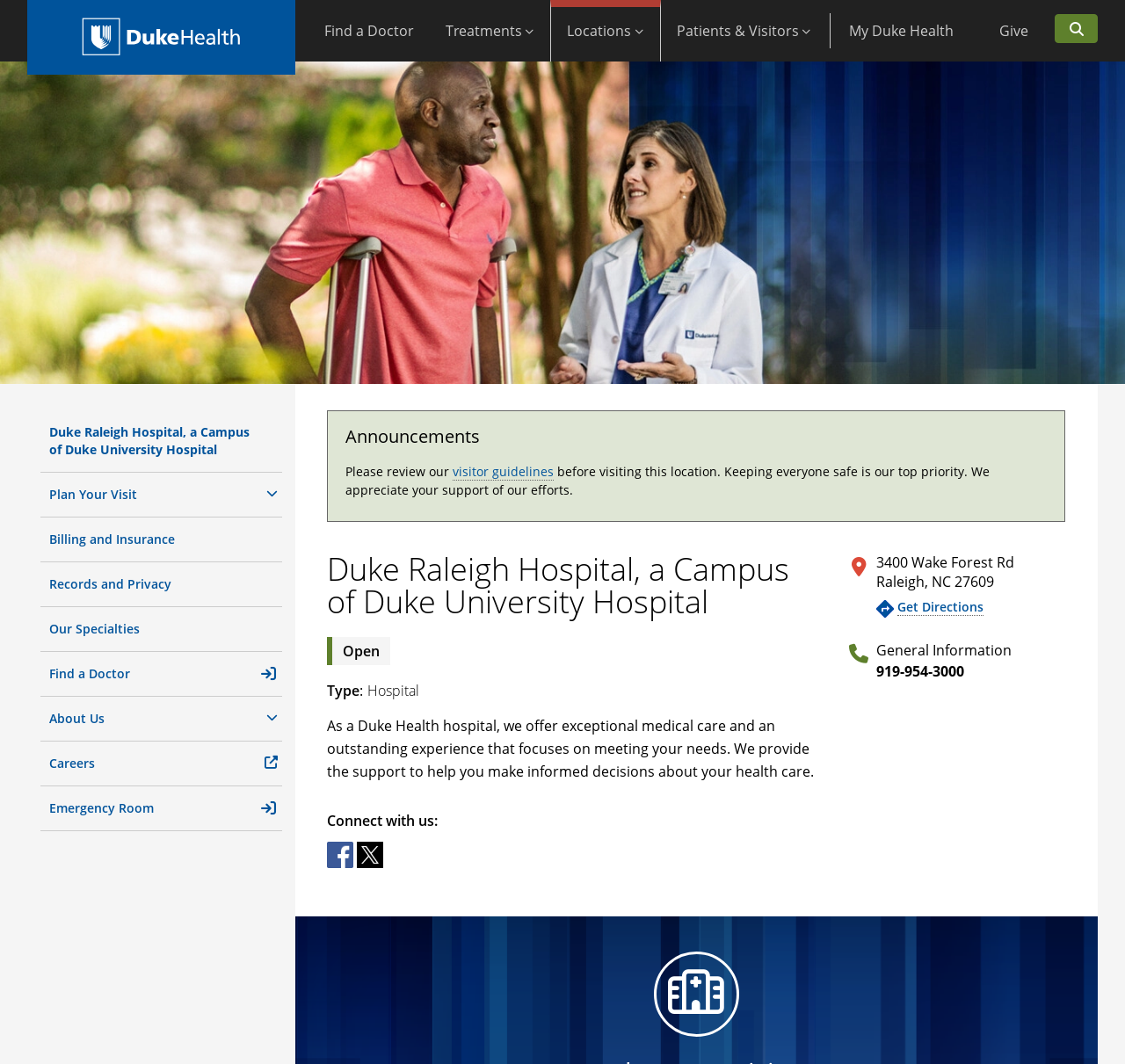Please mark the bounding box coordinates of the area that should be clicked to carry out the instruction: "See all recent posts".

None